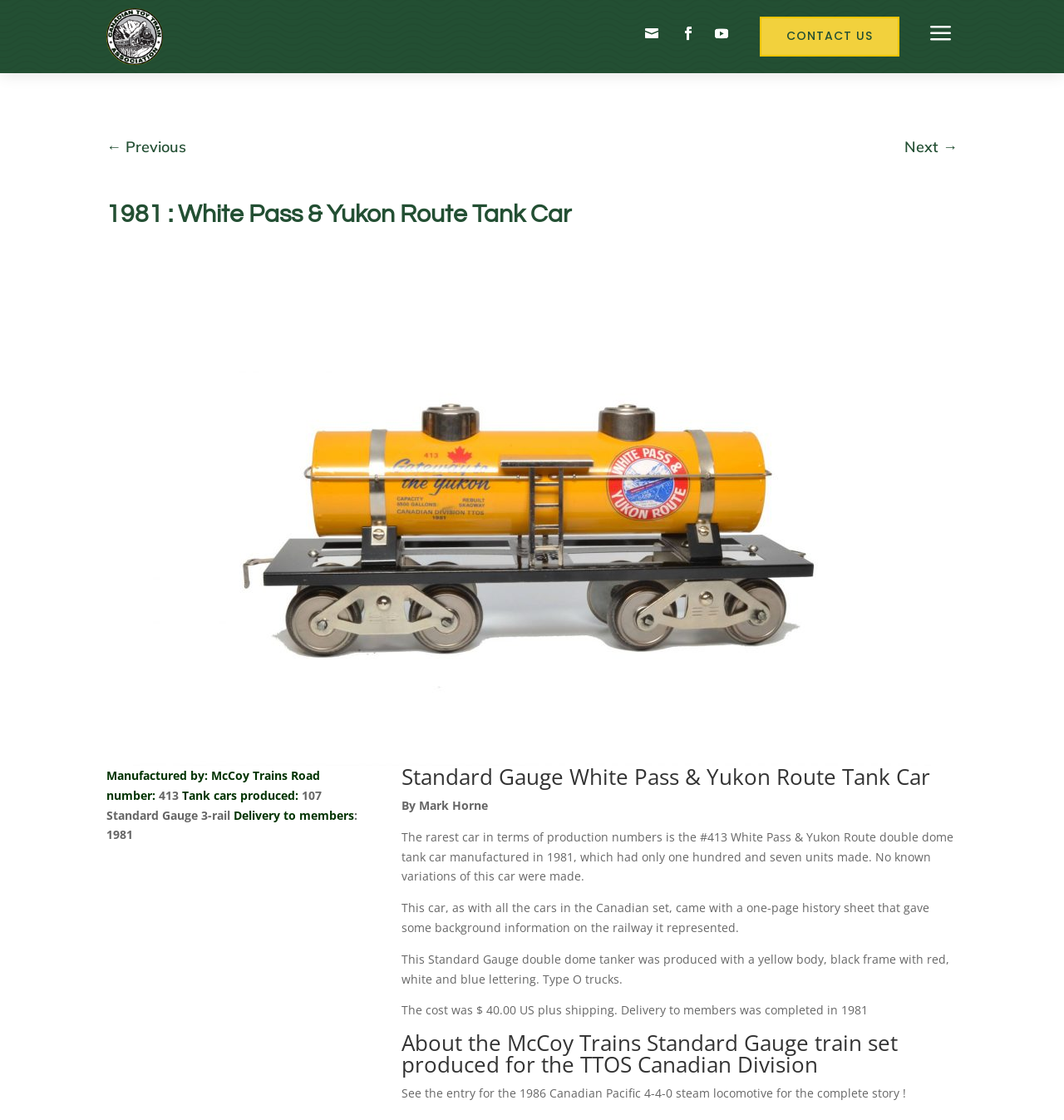How many units of the tank car were made?
Using the image, respond with a single word or phrase.

107